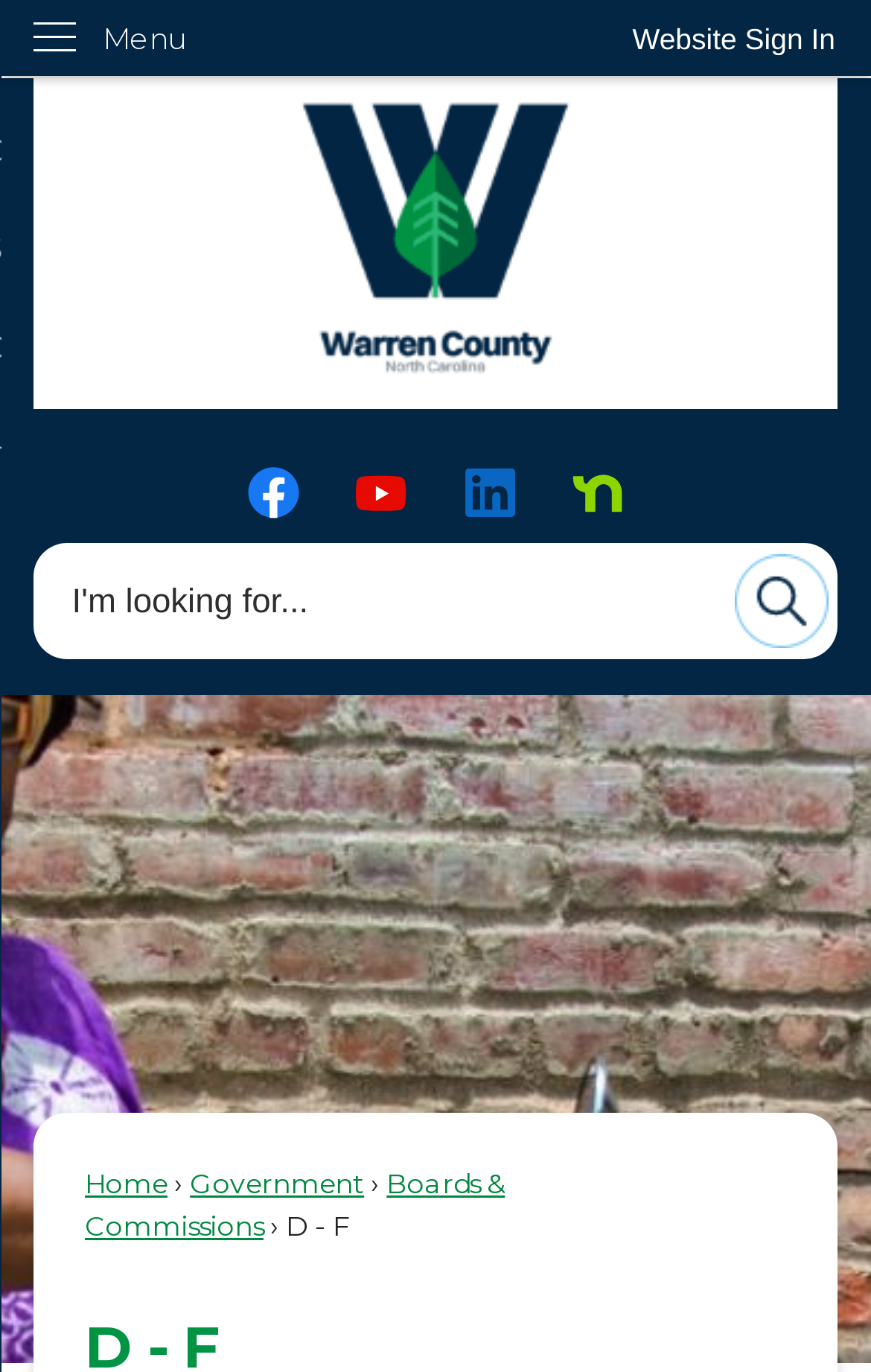Pinpoint the bounding box coordinates of the clickable area necessary to execute the following instruction: "Visit Facebook page". The coordinates should be given as four float numbers between 0 and 1, namely [left, top, right, bottom].

[0.285, 0.34, 0.344, 0.378]